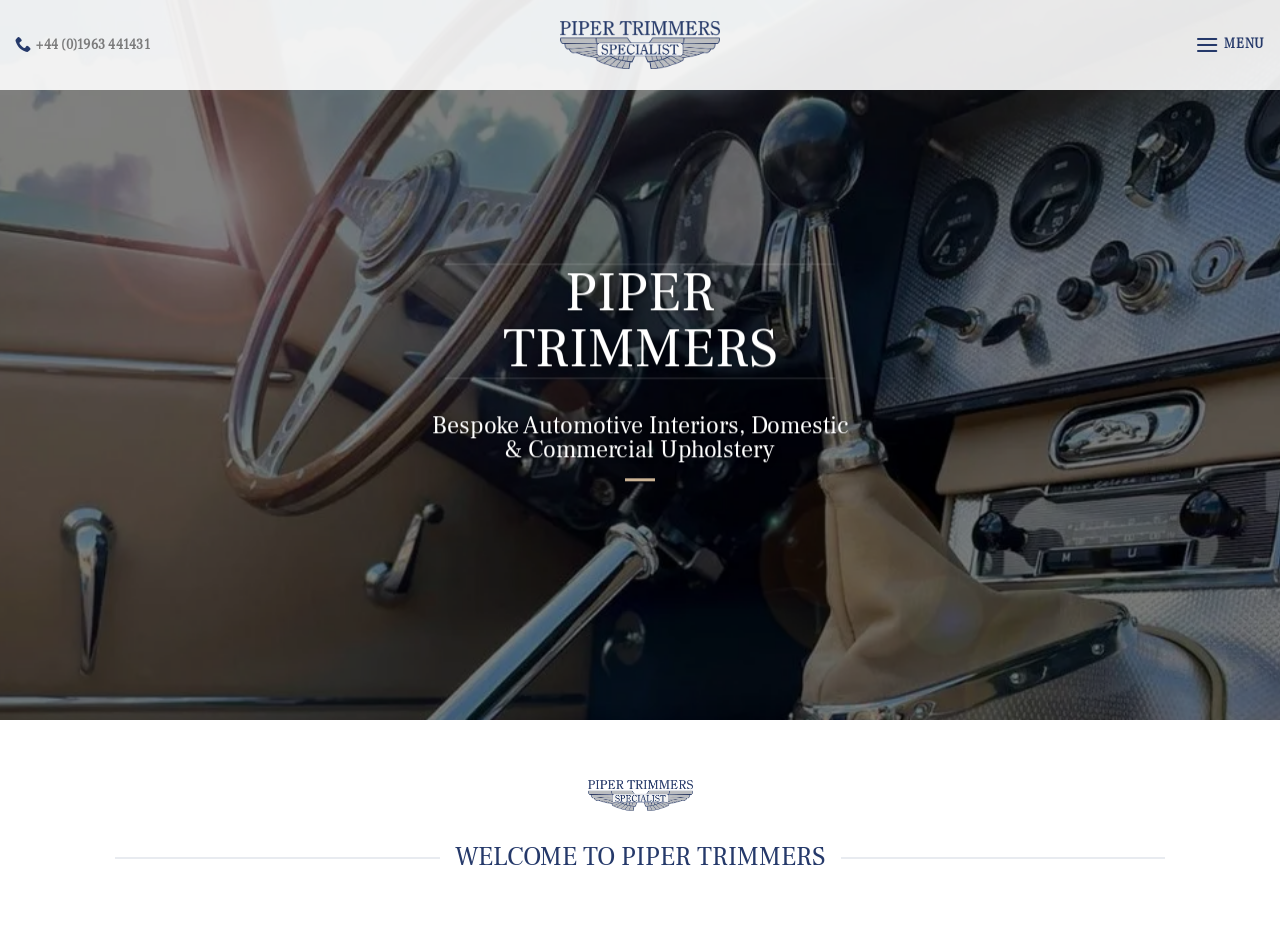What type of upholstery does Piper Trimmers specialize in?
Give a single word or phrase as your answer by examining the image.

Bespoke Automotive